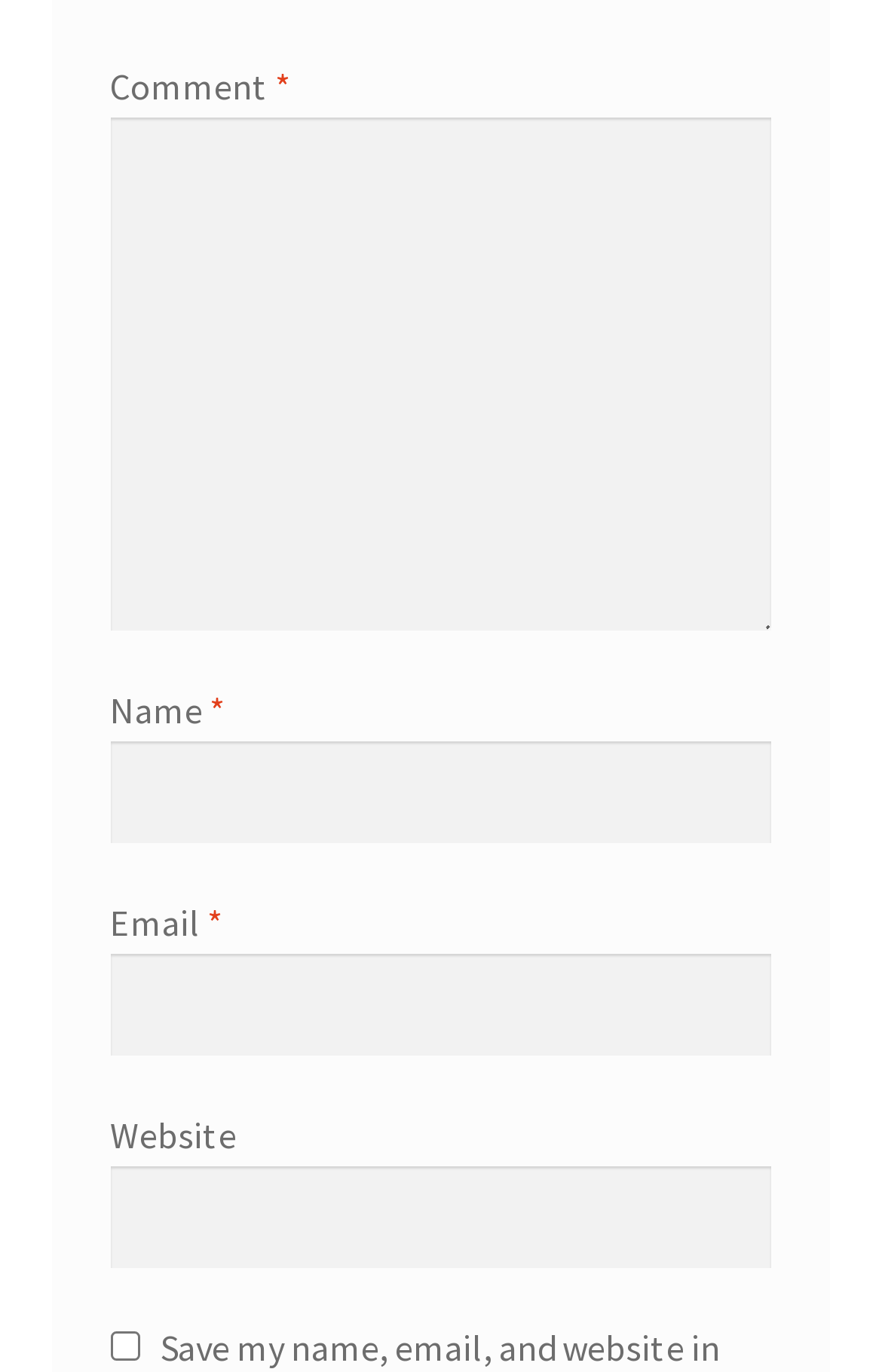How many text fields are required?
Based on the screenshot, respond with a single word or phrase.

3